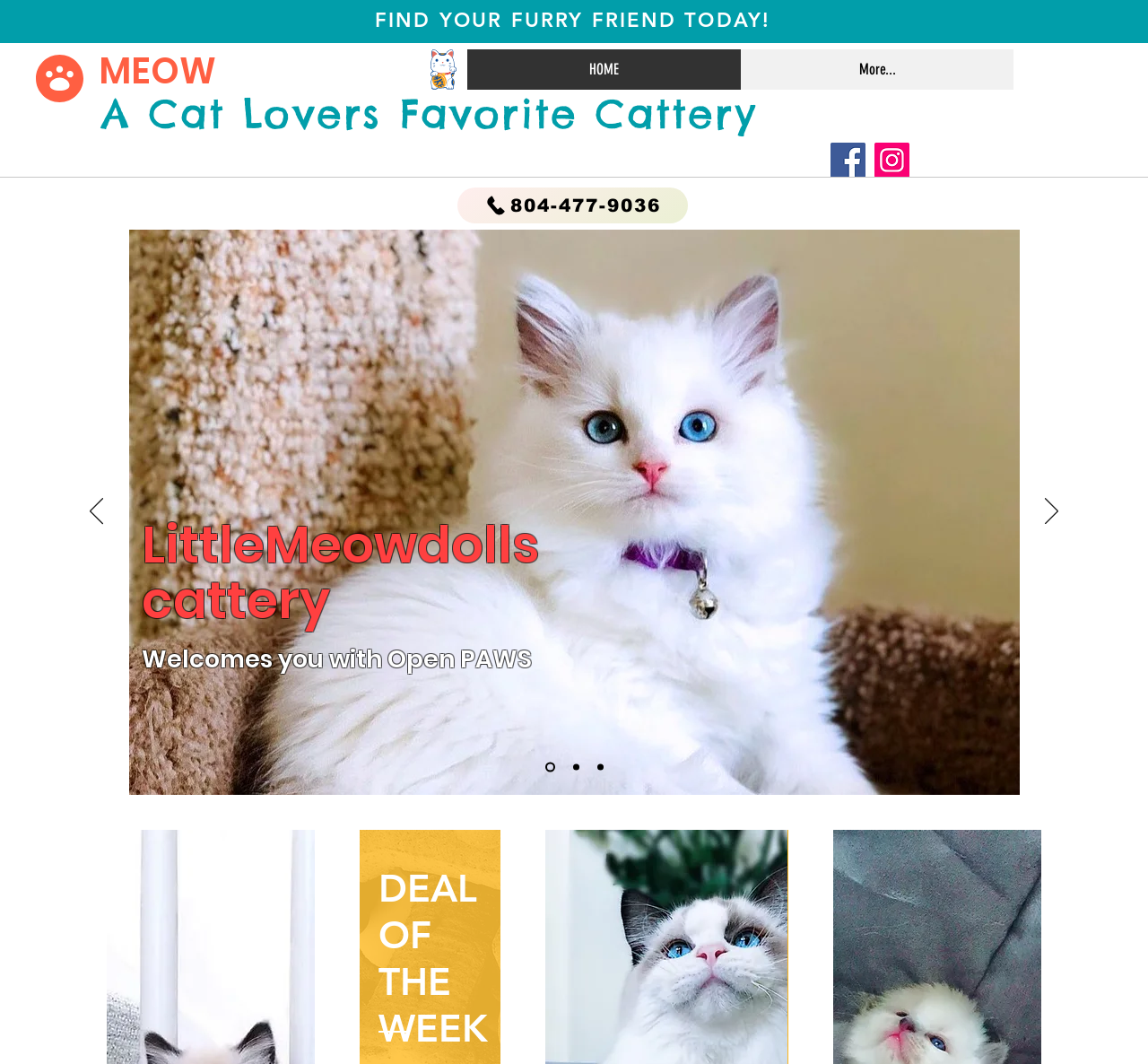Kindly provide the bounding box coordinates of the section you need to click on to fulfill the given instruction: "Click on the 'AGWIRED' link".

None